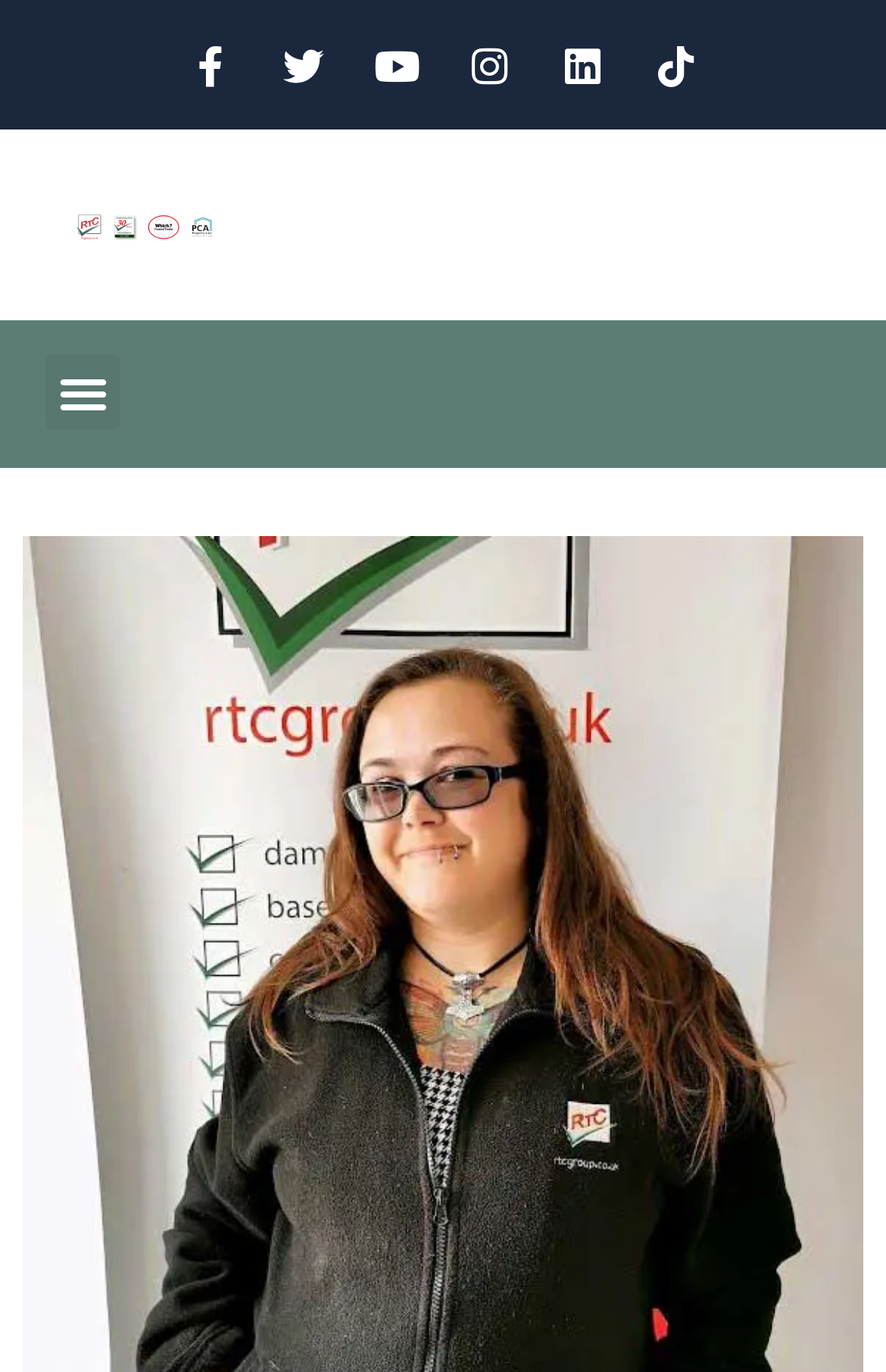What is the color of the Youtube icon?
Based on the image, give a concise answer in the form of a single word or short phrase.

Unknown